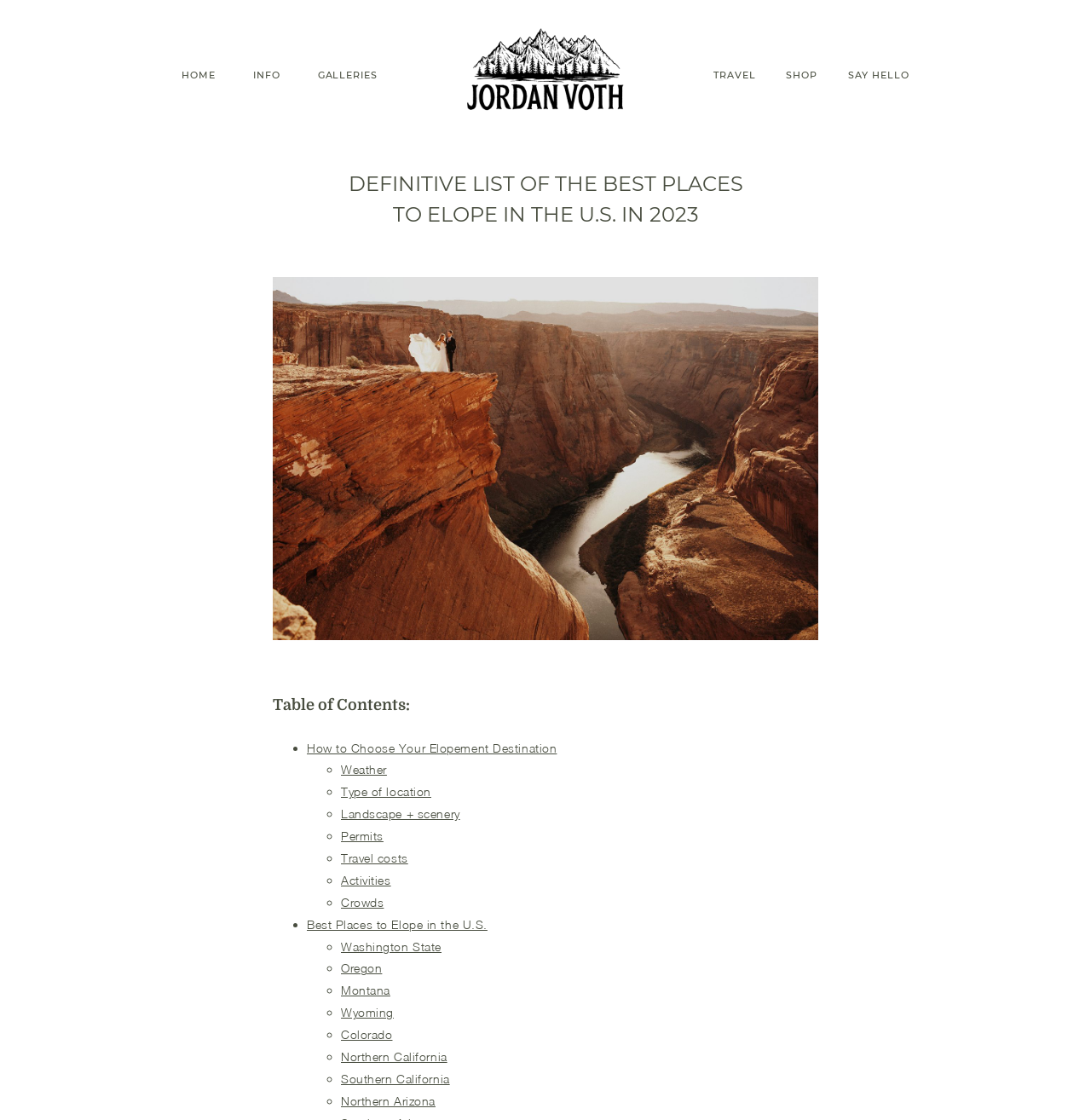Specify the bounding box coordinates of the element's region that should be clicked to achieve the following instruction: "read about How to Choose Your Elopement Destination". The bounding box coordinates consist of four float numbers between 0 and 1, in the format [left, top, right, bottom].

[0.281, 0.661, 0.51, 0.674]